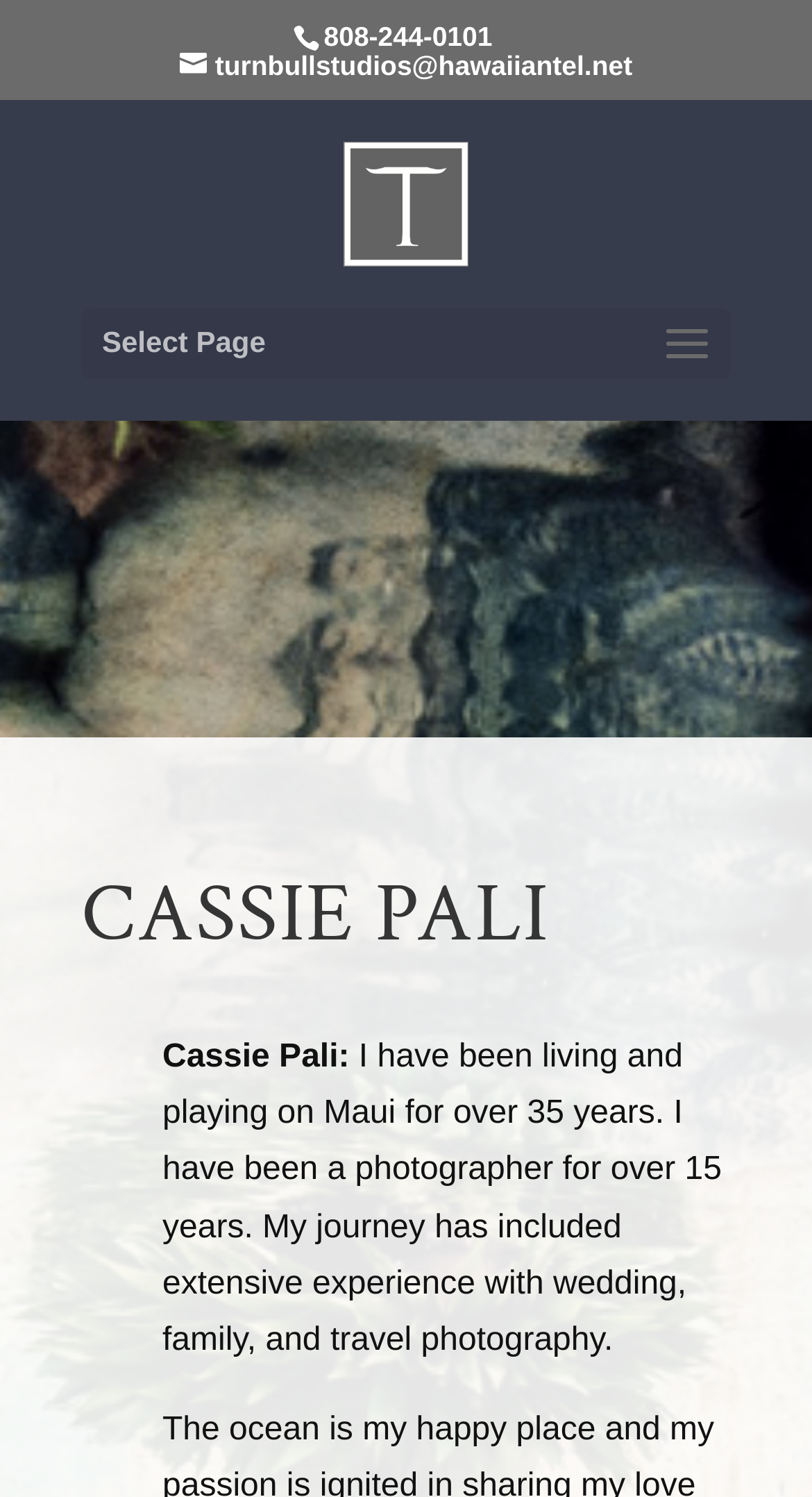Using the webpage screenshot, locate the HTML element that fits the following description and provide its bounding box: "alt="Turnbull Fine Art"".

[0.423, 0.138, 0.577, 0.162]